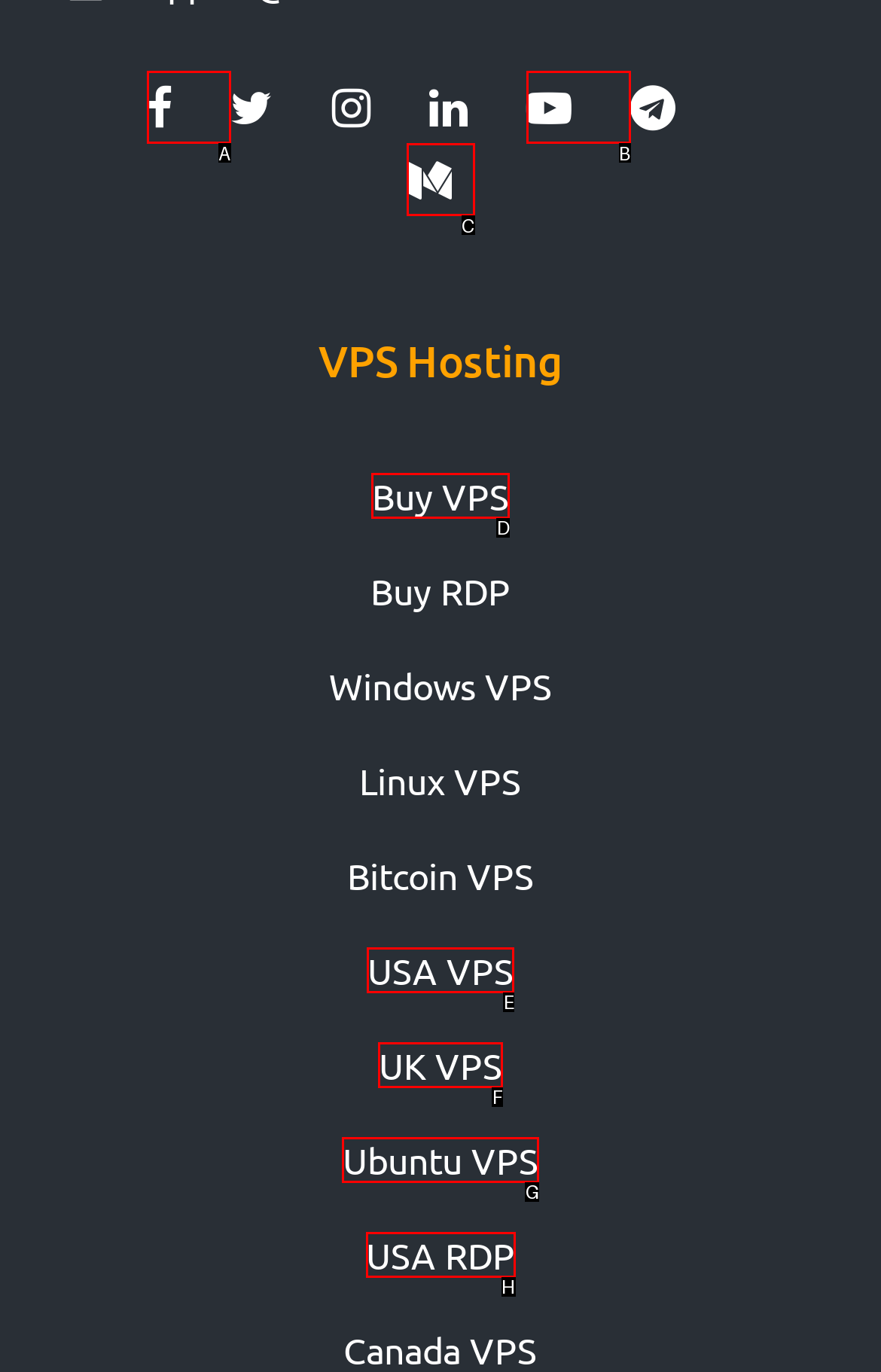Which HTML element matches the description: USA RDP?
Reply with the letter of the correct choice.

H